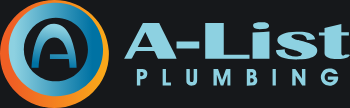What is the color palette of the logo?
Carefully analyze the image and provide a thorough answer to the question.

The logo of A-List Plumbing uses a vivid color palette, combining shades of blue with a touch of orange, which gives it a modern and professional appearance.